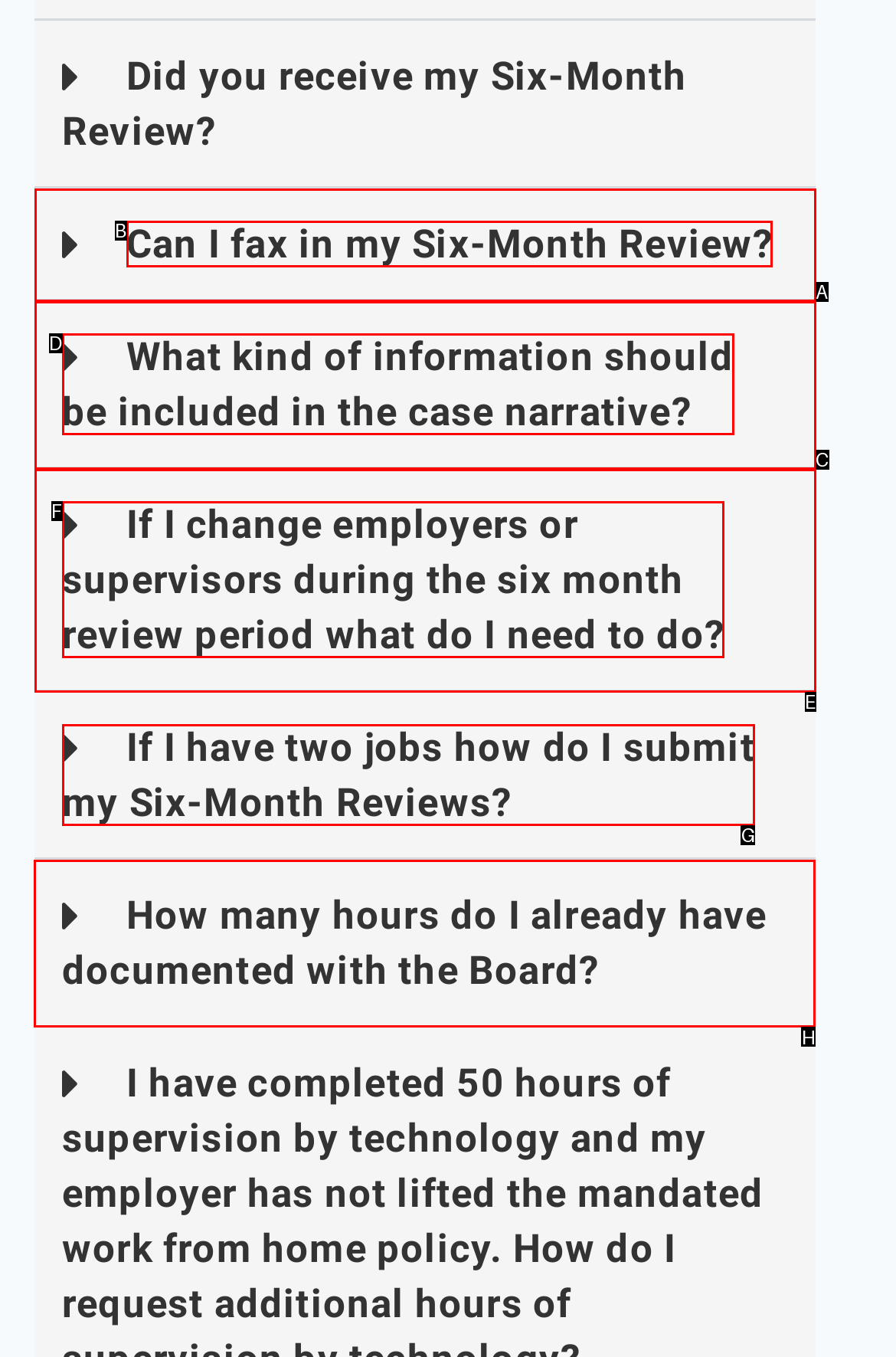Select the HTML element that needs to be clicked to perform the task: Explore 'How many hours do I already have documented with the Board?'. Reply with the letter of the chosen option.

H